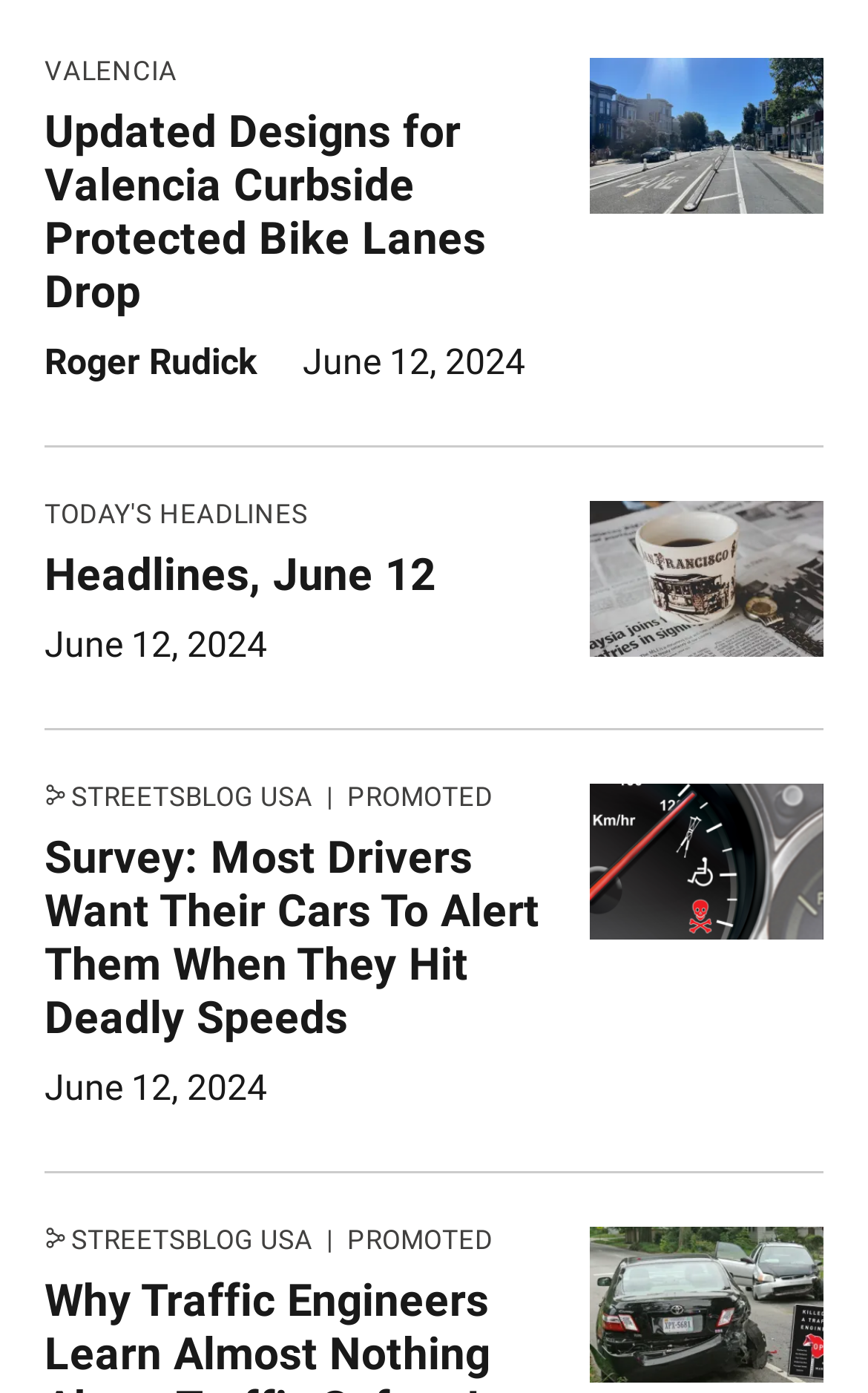What is the name of the website?
Please answer the question with as much detail as possible using the screenshot.

I found the name 'STREETSBLOG USA' mentioned multiple times on the webpage, specifically as a link at the top and bottom of the page.